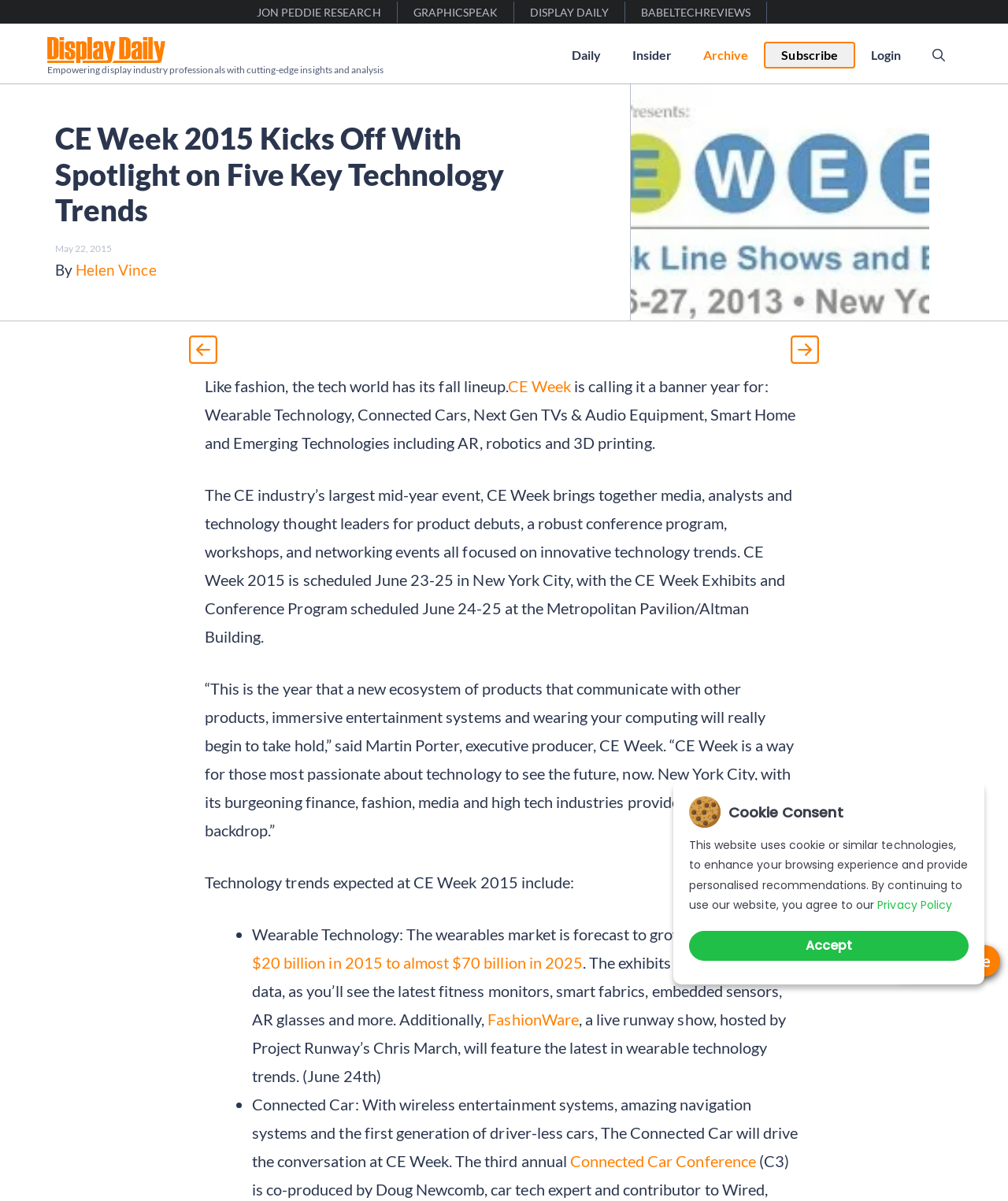Specify the bounding box coordinates of the area to click in order to follow the given instruction: "Read more about 'CE Week'."

[0.504, 0.313, 0.567, 0.329]